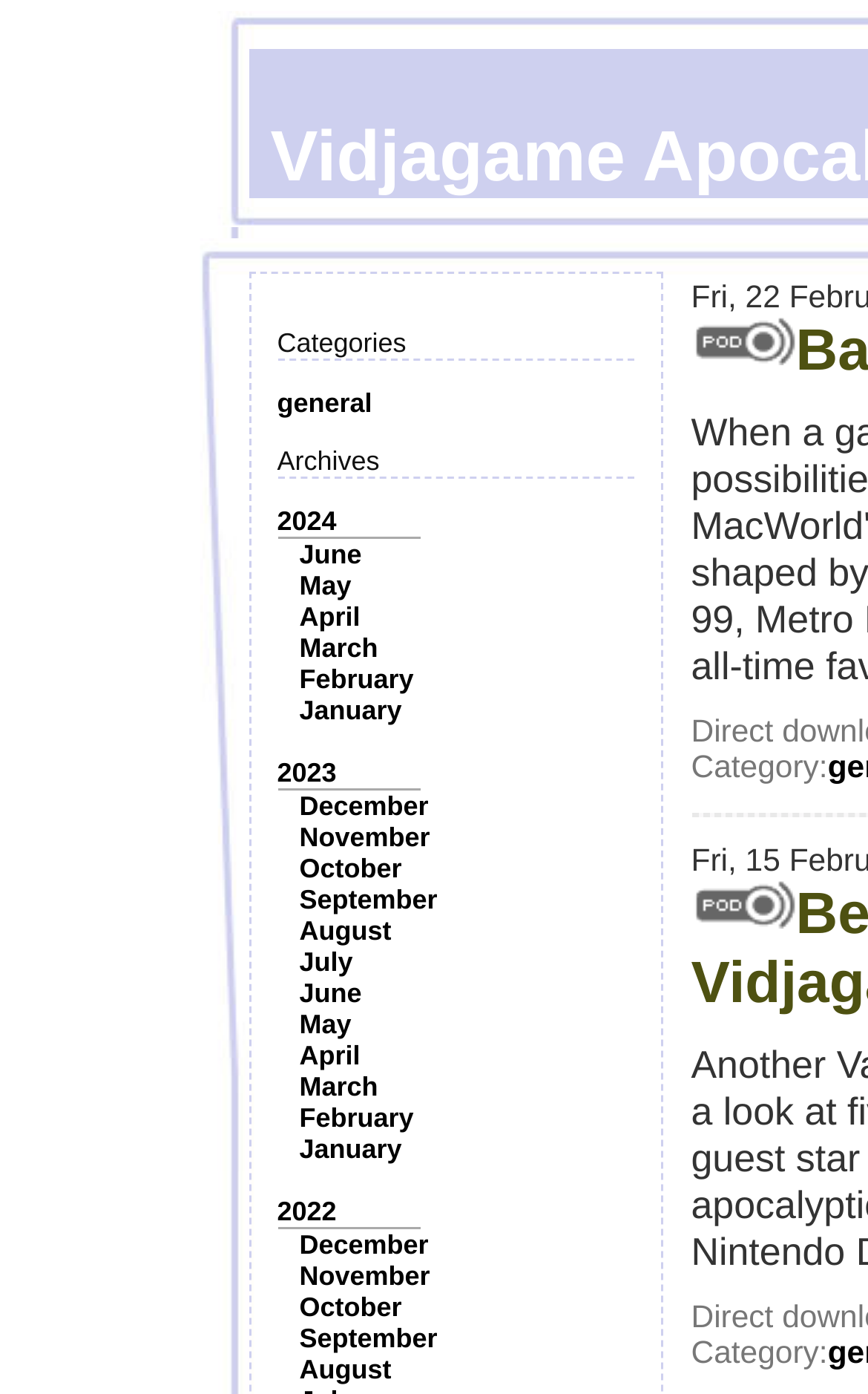Locate the bounding box coordinates of the area that needs to be clicked to fulfill the following instruction: "Browse posts from June". The coordinates should be in the format of four float numbers between 0 and 1, namely [left, top, right, bottom].

[0.345, 0.387, 0.417, 0.409]